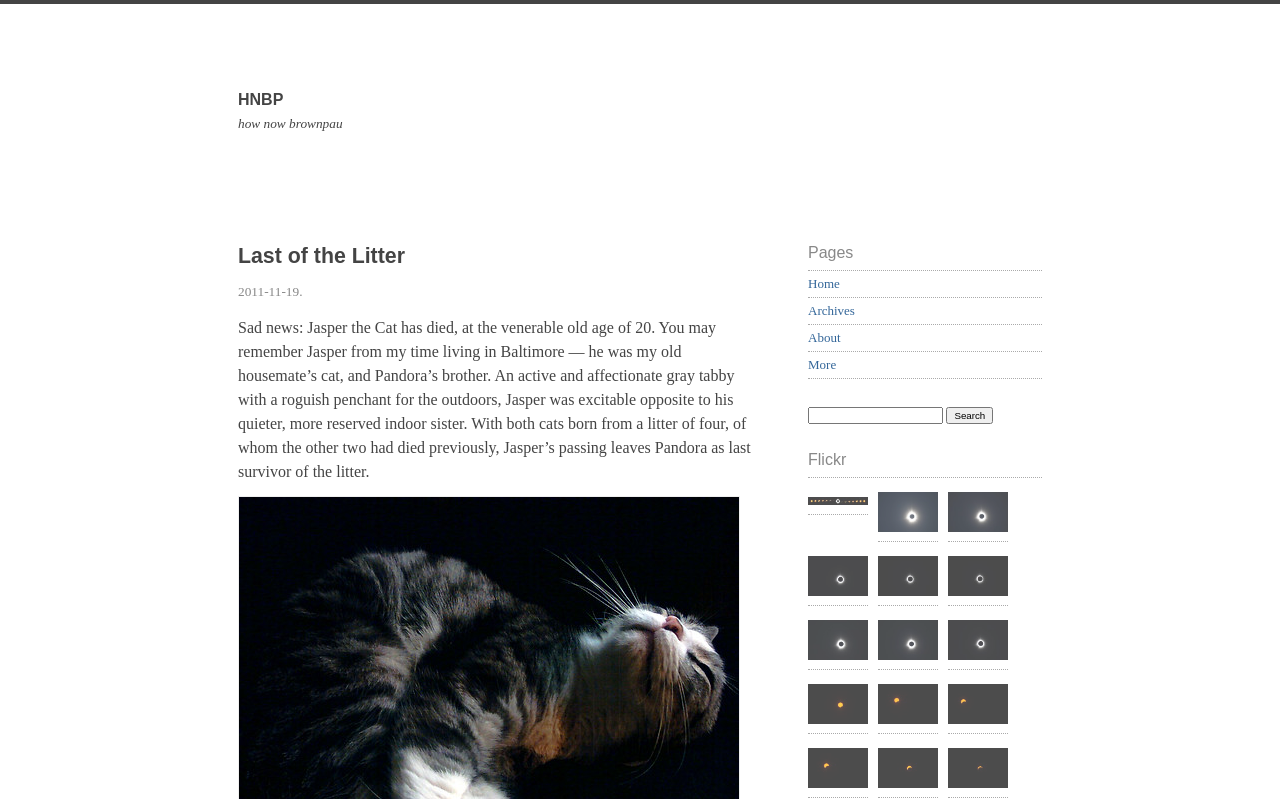Provide a one-word or short-phrase response to the question:
What is the purpose of the textbox in the 'Search' section?

To input search query